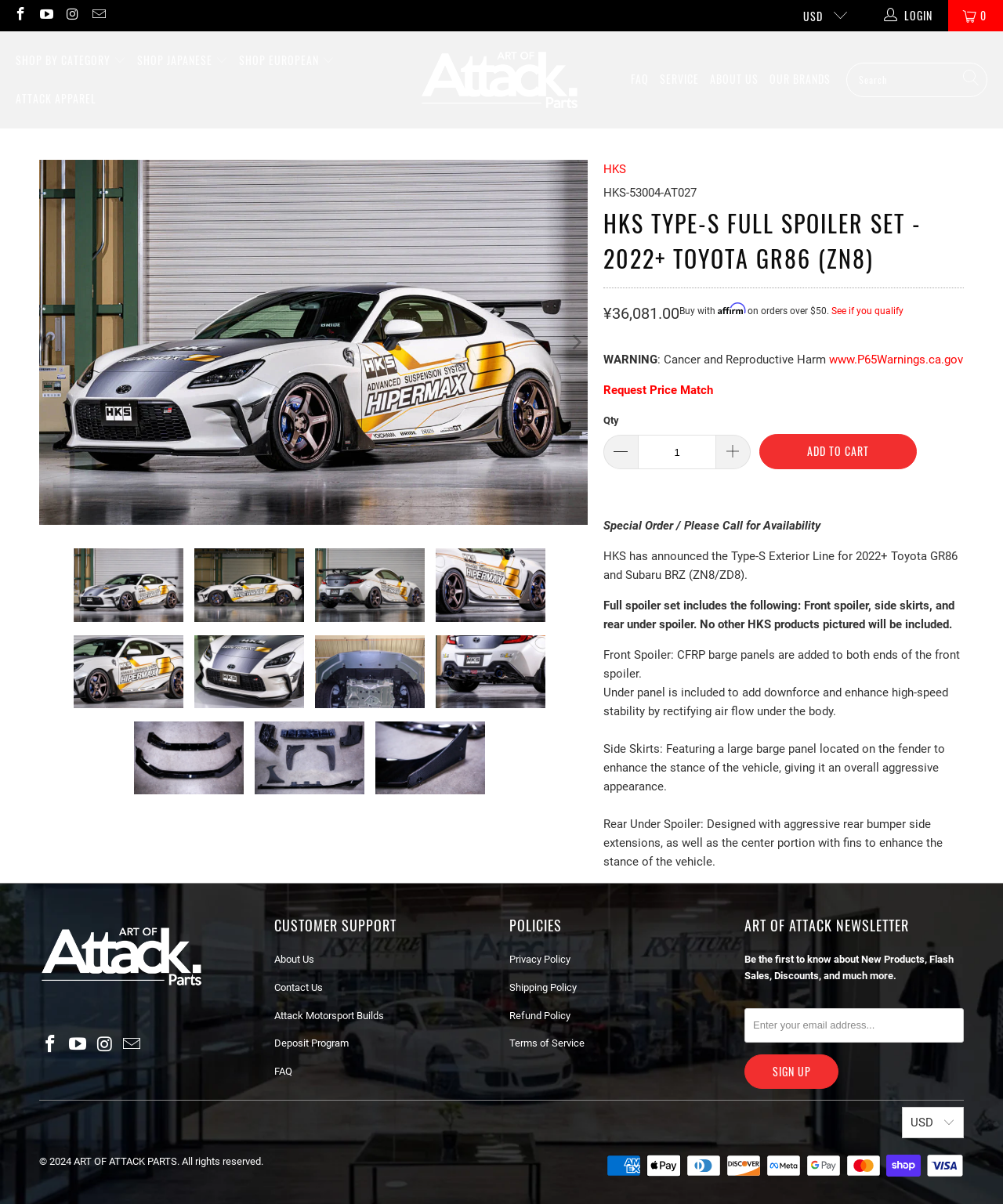Use the details in the image to answer the question thoroughly: 
What is the purpose of the side skirts?

I found the answer by reading the product description, which explains the features of the full spoiler set, including the side skirts.